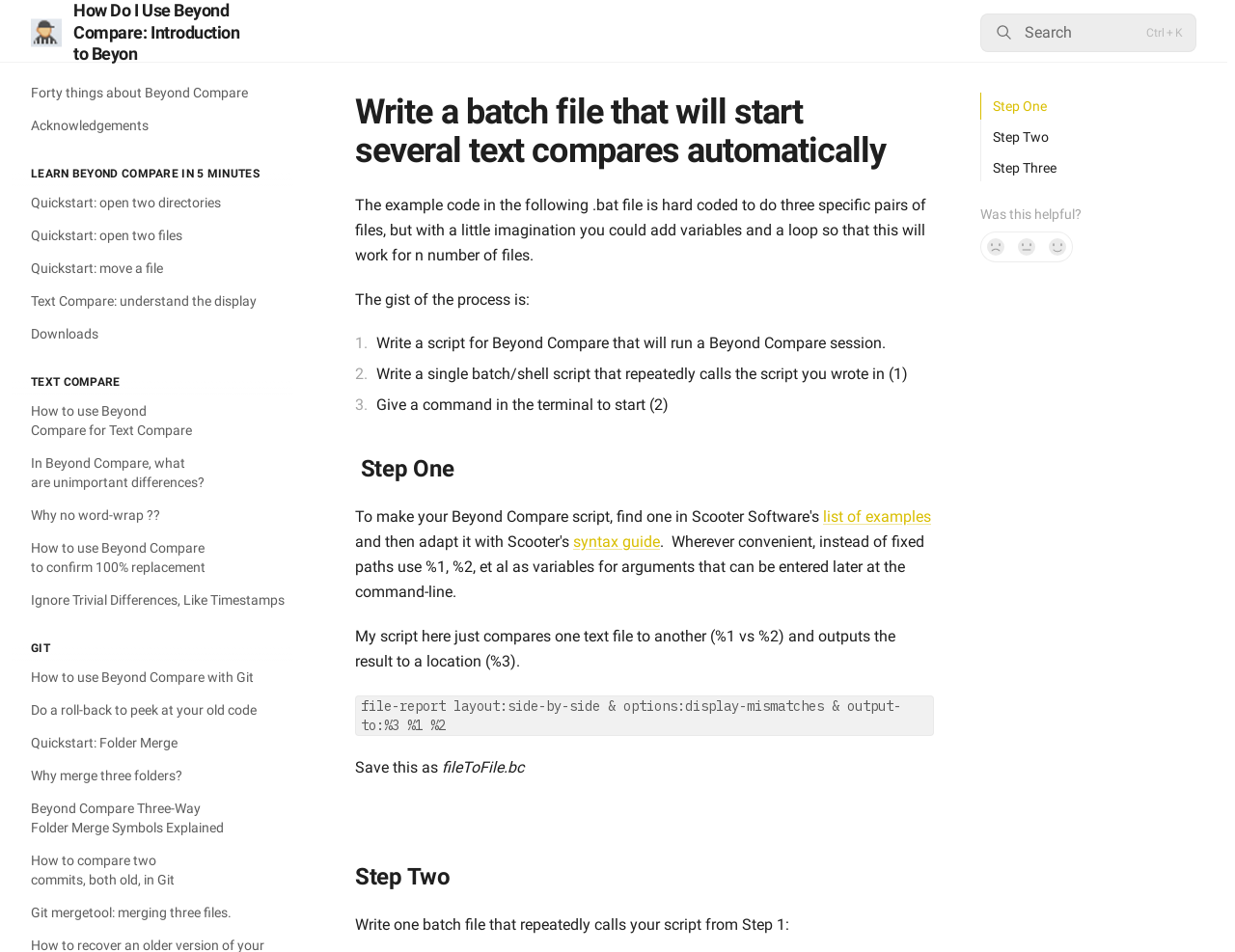Please identify the bounding box coordinates of the element's region that needs to be clicked to fulfill the following instruction: "Click 'Yes, it was!' to rate the helpfulness". The bounding box coordinates should consist of four float numbers between 0 and 1, i.e., [left, top, right, bottom].

[0.844, 0.243, 0.869, 0.276]